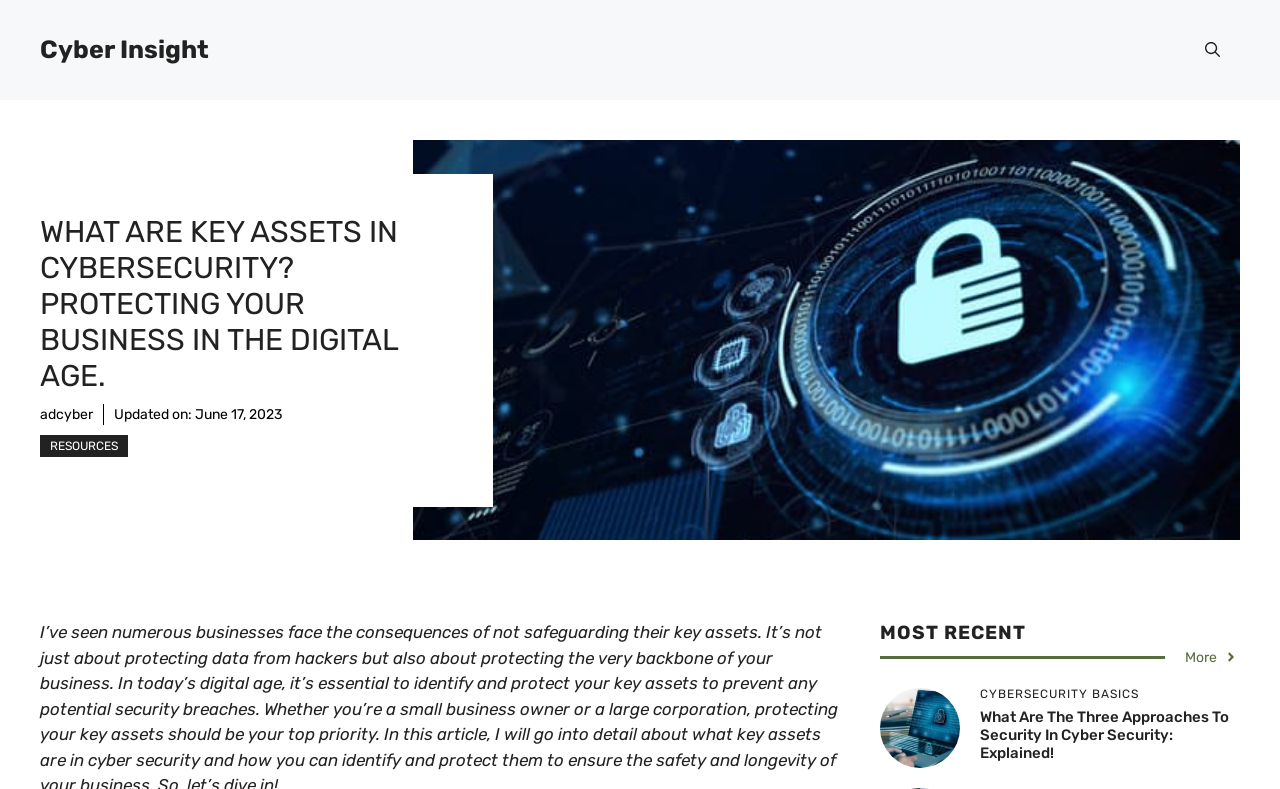Please provide a comprehensive response to the question below by analyzing the image: 
How many sections are there in the 'MOST RECENT' category?

The 'MOST RECENT' category can be found in the lower section of the webpage. It contains only one section, which is a link with the text 'More'.